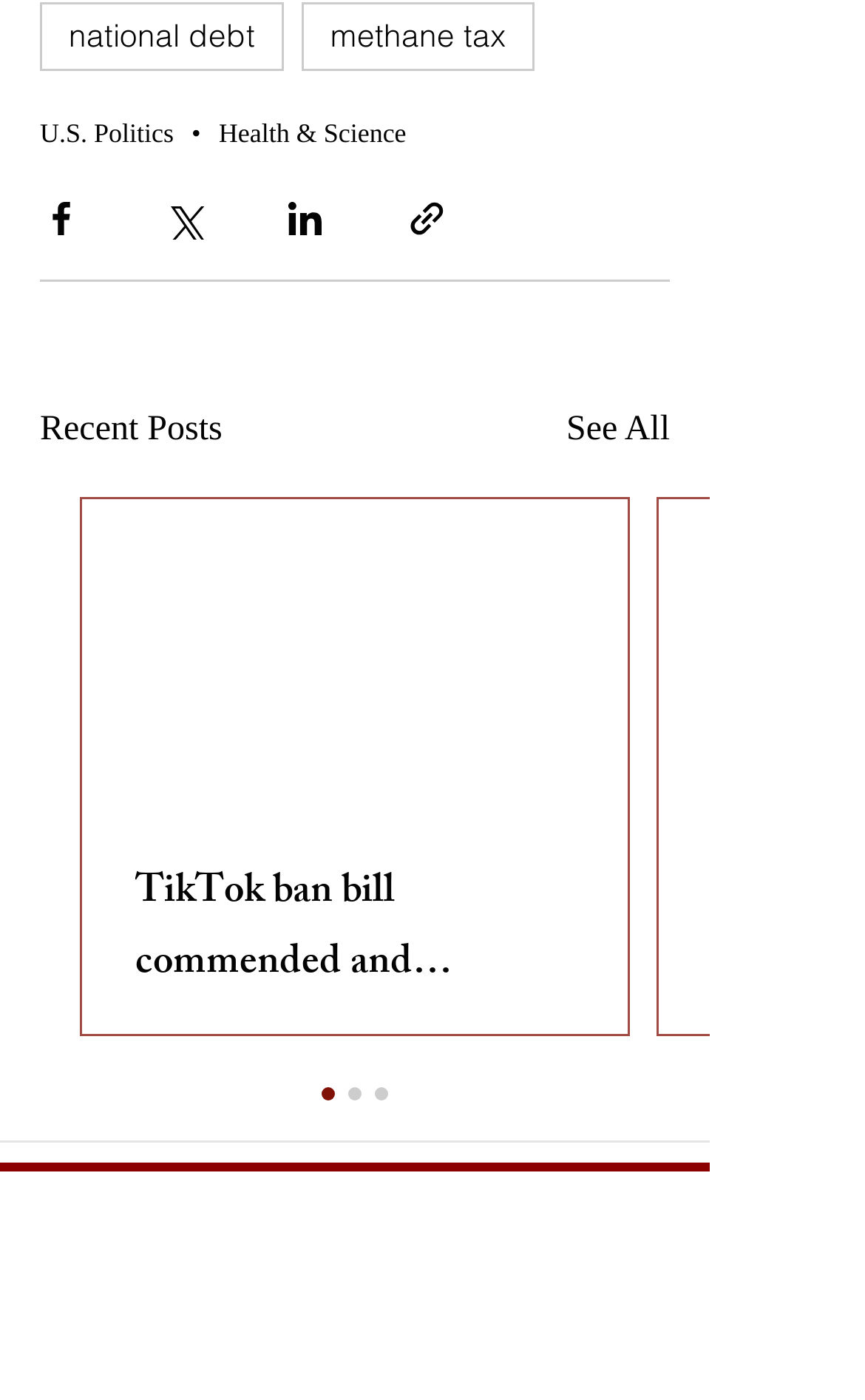Locate the bounding box coordinates of the area you need to click to fulfill this instruction: 'Go to 'U.S. Politics''. The coordinates must be in the form of four float numbers ranging from 0 to 1: [left, top, right, bottom].

[0.046, 0.084, 0.201, 0.106]